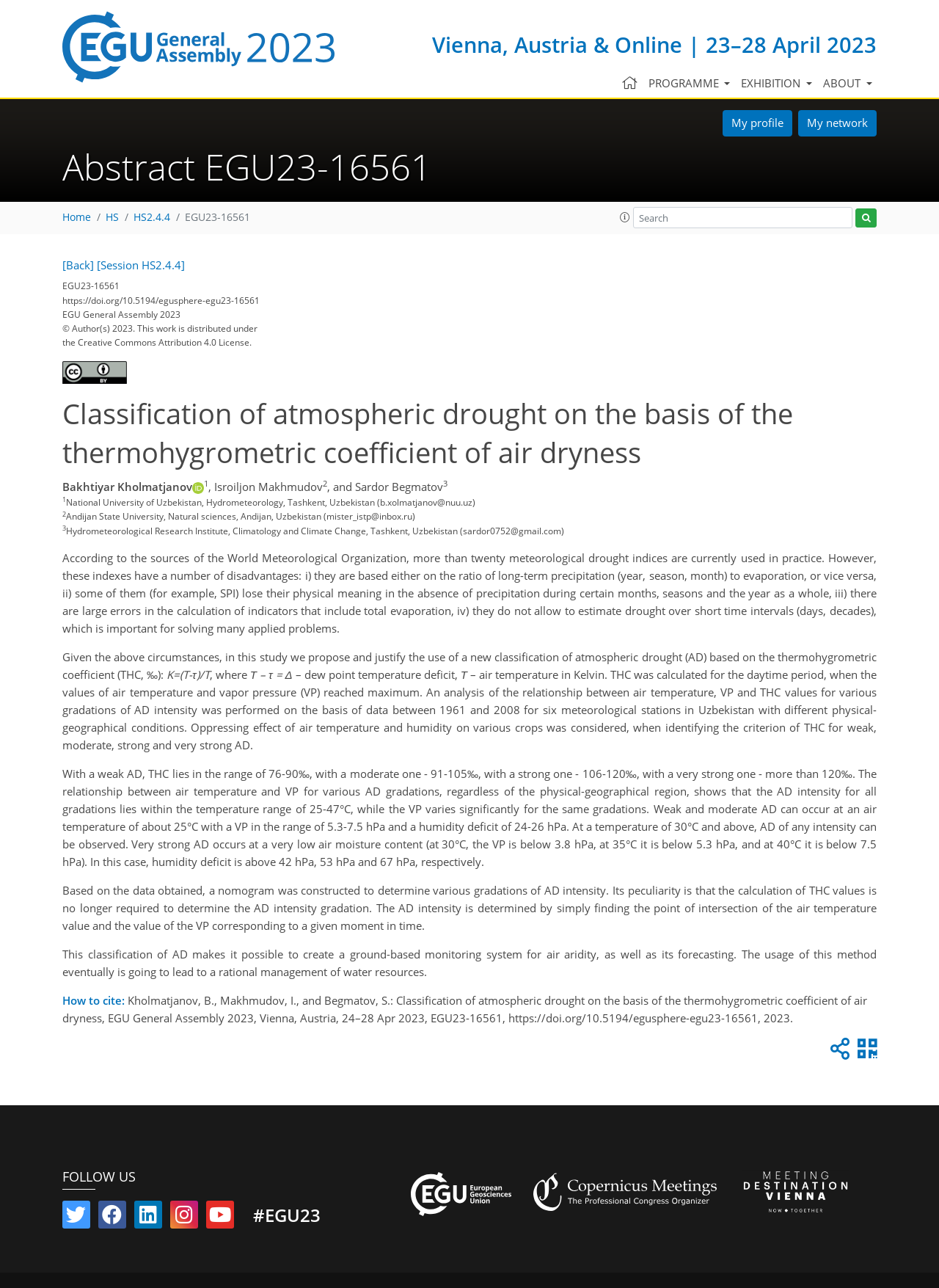Pinpoint the bounding box coordinates of the element that must be clicked to accomplish the following instruction: "View the abstract of the session HS2.4.4". The coordinates should be in the format of four float numbers between 0 and 1, i.e., [left, top, right, bottom].

[0.103, 0.2, 0.197, 0.211]